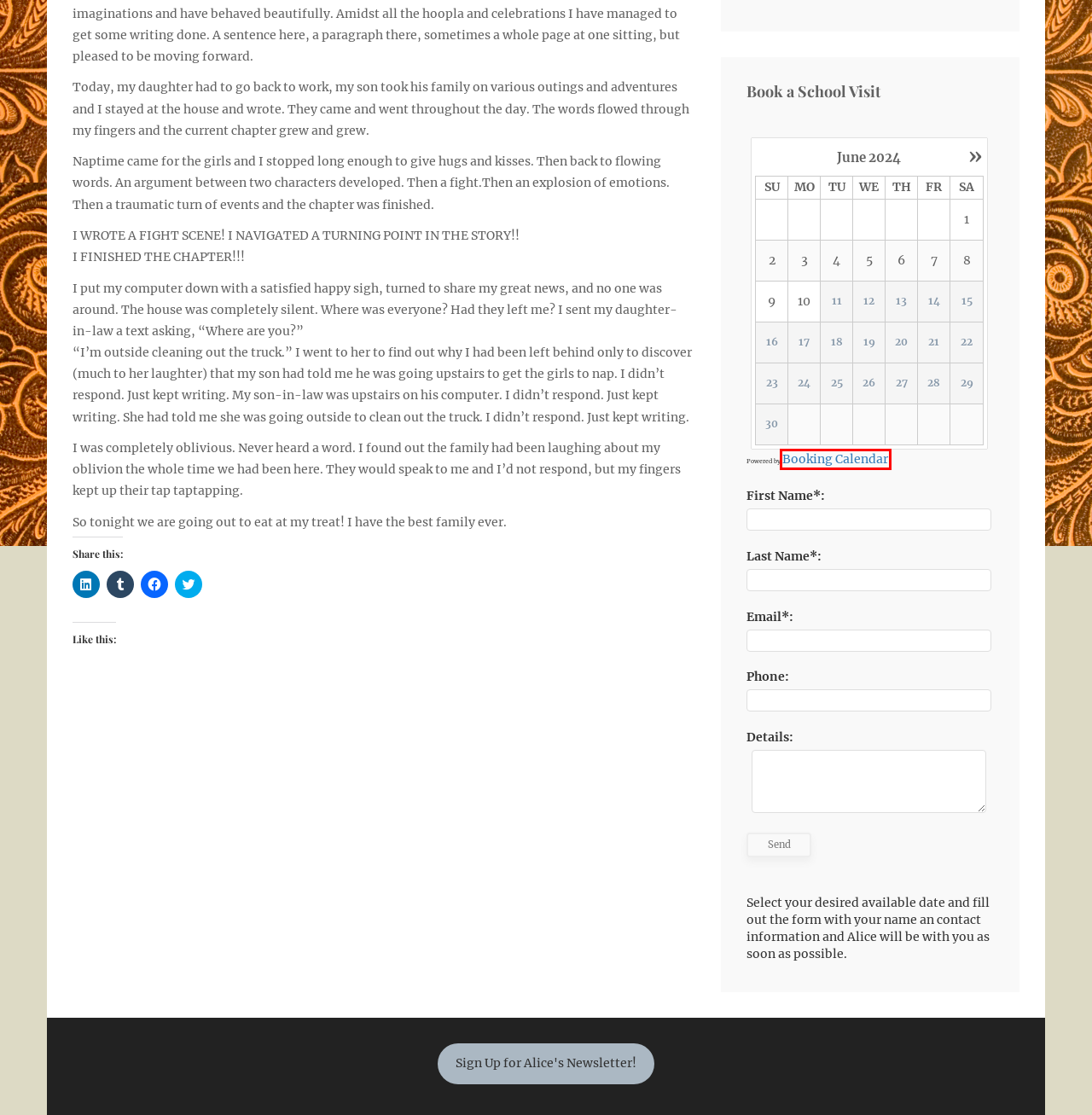Analyze the screenshot of a webpage with a red bounding box and select the webpage description that most accurately describes the new page resulting from clicking the element inside the red box. Here are the candidates:
A. Book Alice for a School Visit – Alice V. Brock
B. River of Cattle – Alice V. Brock
C. Gallery – Alice V. Brock
D. Picture Books – Alice V. Brock
E. Mustangs – Alice V. Brock
F. WP Booking Calendar - The #1 Booking Plugin for WordPress.
G. Mystery on the Pecos – Alice V. Brock
H. LIVE! From the Pig Barn – Alice V. Brock

F